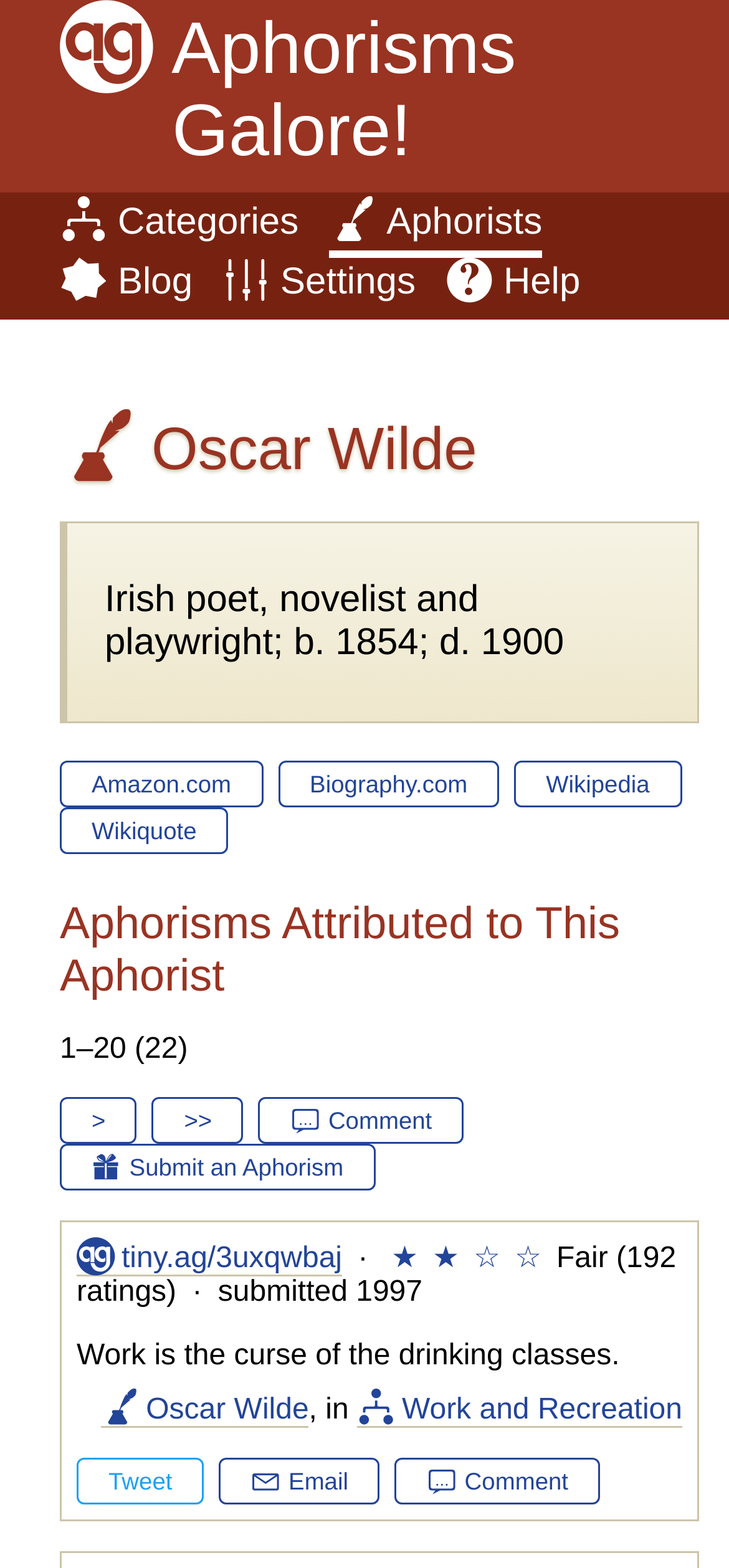Respond to the following question using a concise word or phrase: 
How many aphorisms are attributed to Oscar Wilde?

22